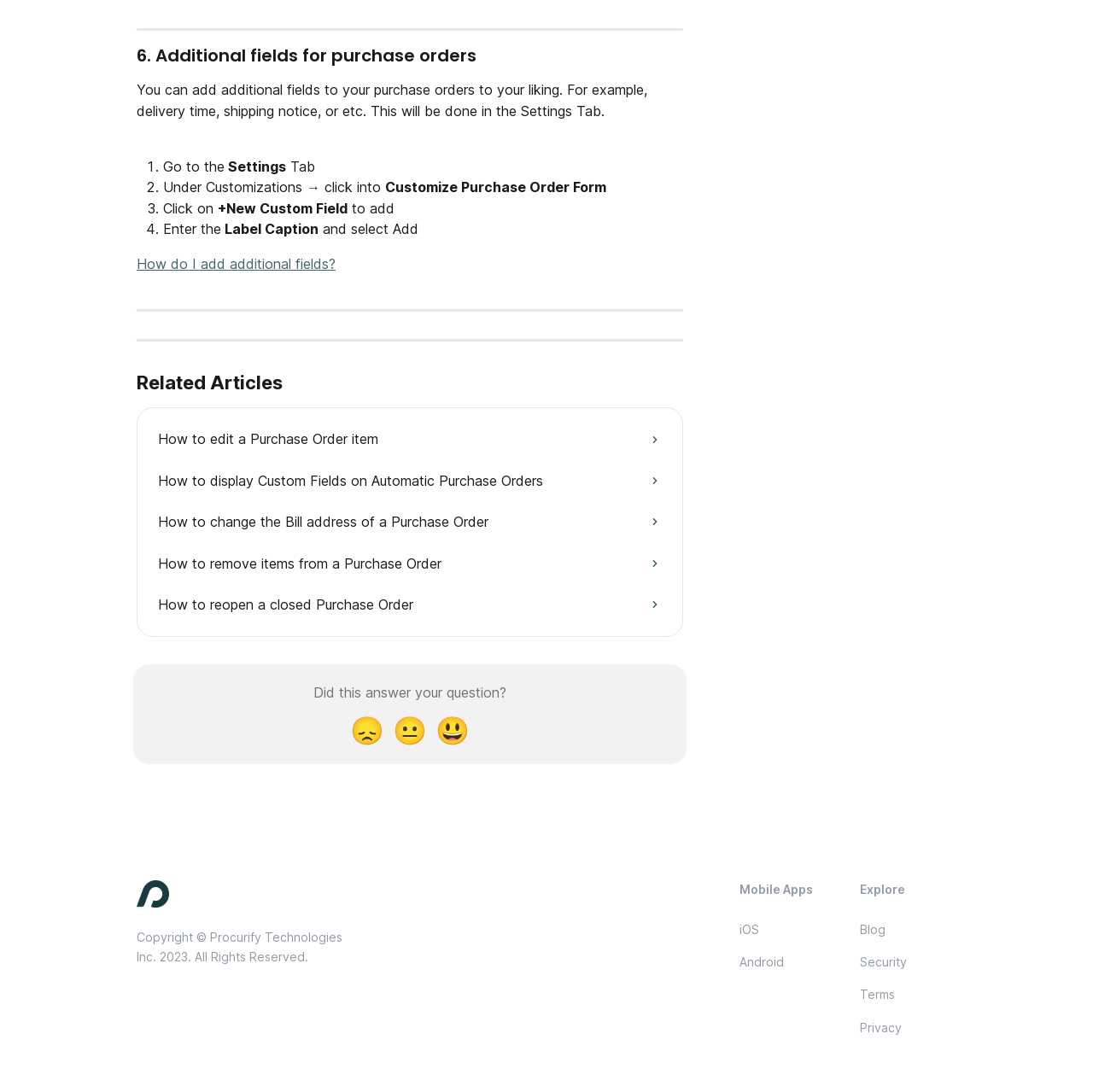What is the section below the main content area?
Please use the image to deliver a detailed and complete answer.

The section below the main content area is titled 'Related Articles' and provides links to other relevant articles, such as 'How to edit a Purchase Order item' and 'How to display Custom Fields on Automatic Purchase Orders'.